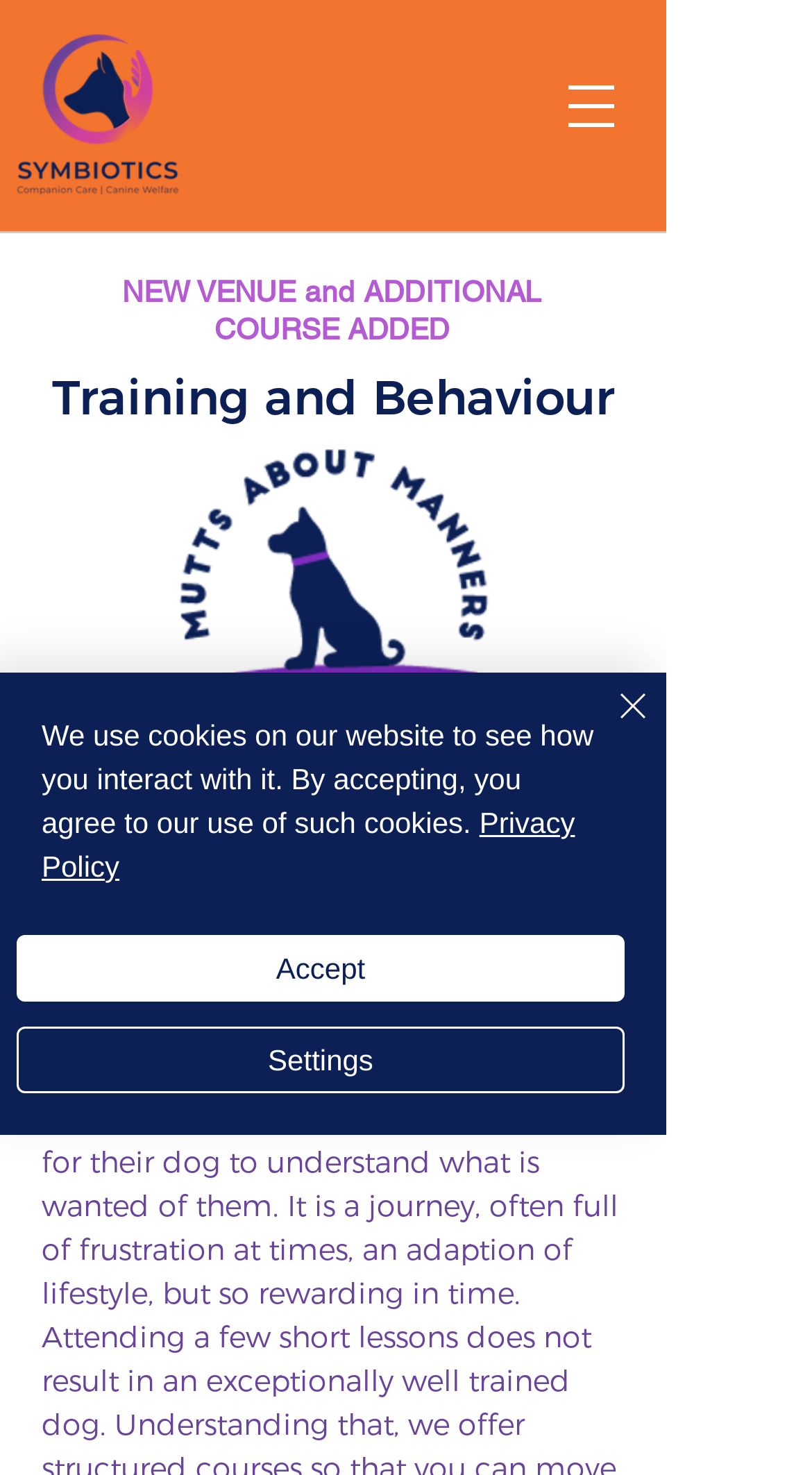Refer to the image and answer the question with as much detail as possible: What is the main topic of the webpage?

Based on the webpage's title and the image 'Canine Training and Behaviour', it is clear that the main topic of the webpage is related to dog training and behaviour.